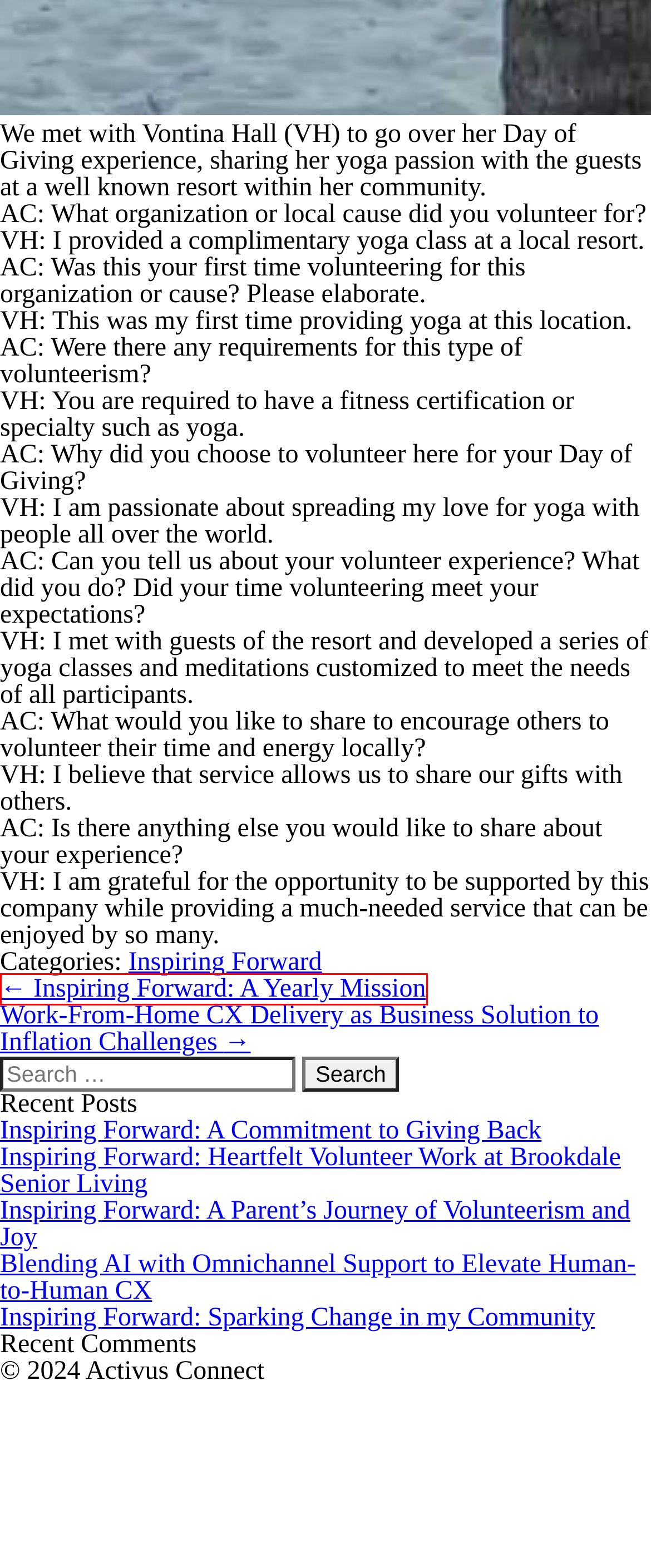Examine the screenshot of a webpage with a red bounding box around a UI element. Select the most accurate webpage description that corresponds to the new page after clicking the highlighted element. Here are the choices:
A. Work-From-Home CX Delivery as Business Solution to Inflation Challenges - Activus Connect
B. Archives - Activus Connect
C. Inspiring Forward: A Yearly Mission - Activus Connect
D. Blending AI with Omnichannel Support to Elevate Human-to-Human CX - Activus Connect
E. Inspiring Forward: Heartfelt Volunteer Work at Brookdale Senior Living - Activus Connect
F. Inspiring Forward: Sparking Change in my Community - Activus Connect
G. Inspiring Forward: A Commitment to Giving Back - Activus Connect
H. Inspiring Forward: A Parent's Journey of Volunteerism and Joy - Activus Connect

C